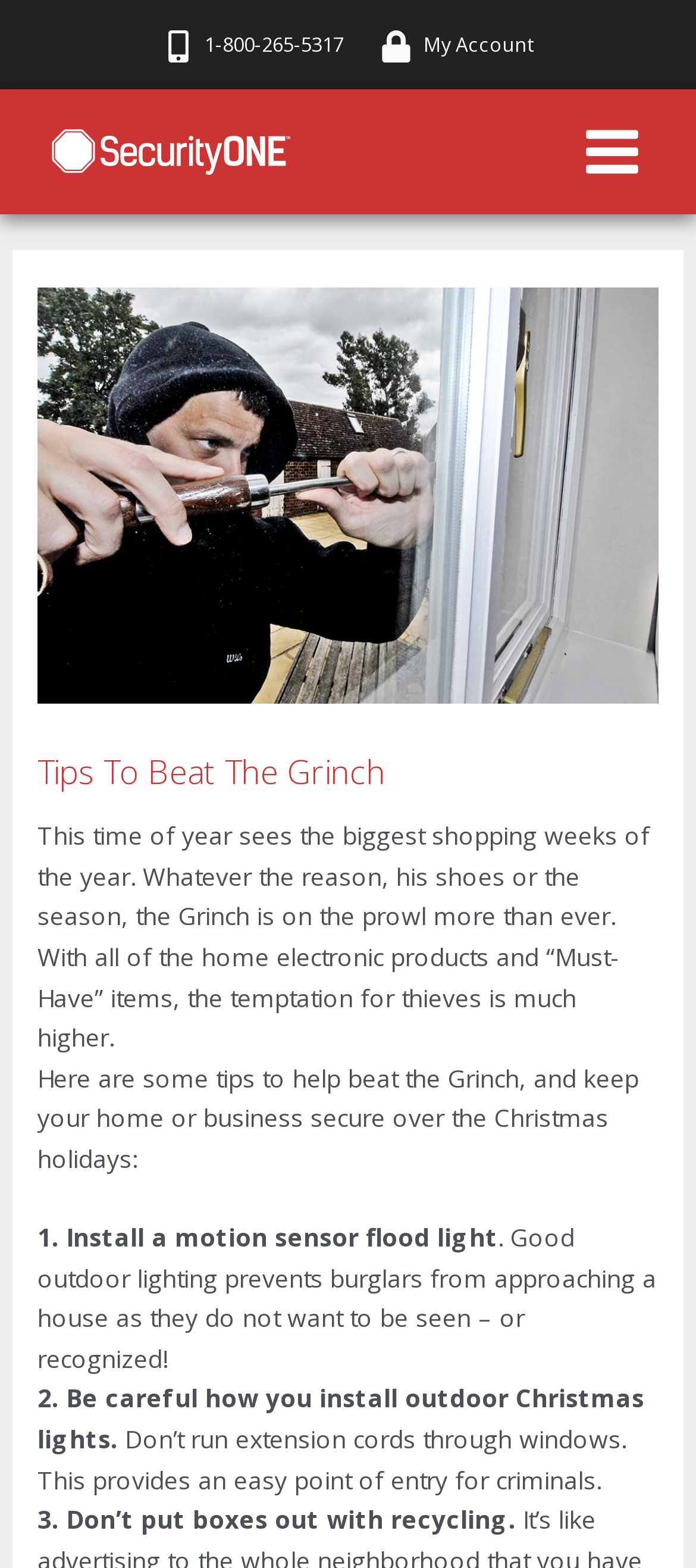What is the purpose of motion sensor flood lights?
Refer to the image and give a detailed response to the question.

According to the tip number 1, installing a motion sensor flood light can help prevent burglars from approaching a house as they do not want to be seen or recognized, which suggests that the purpose of motion sensor flood lights is to deter burglars.